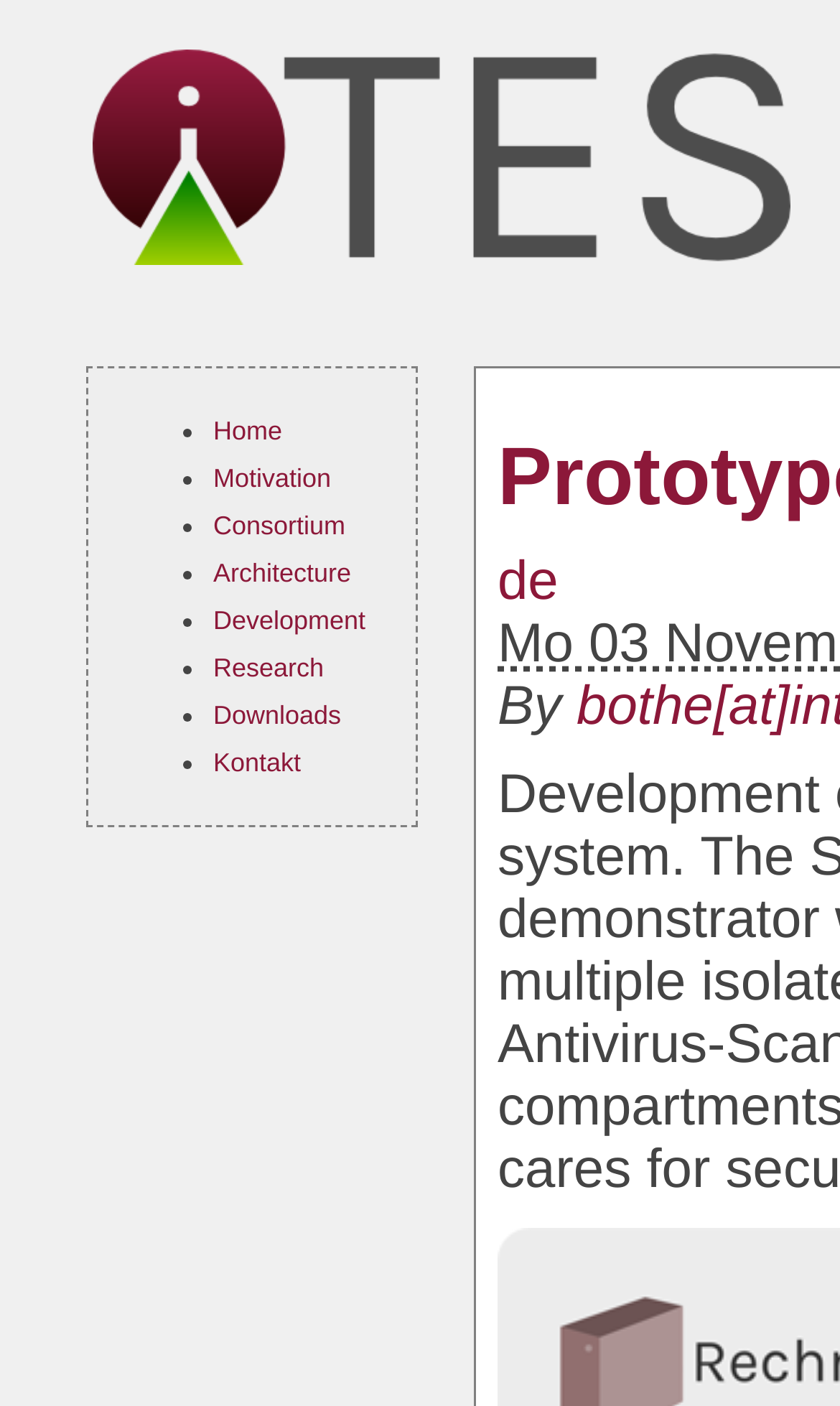Please find the bounding box coordinates of the element that needs to be clicked to perform the following instruction: "Contact us". The bounding box coordinates should be four float numbers between 0 and 1, represented as [left, top, right, bottom].

[0.254, 0.532, 0.358, 0.553]